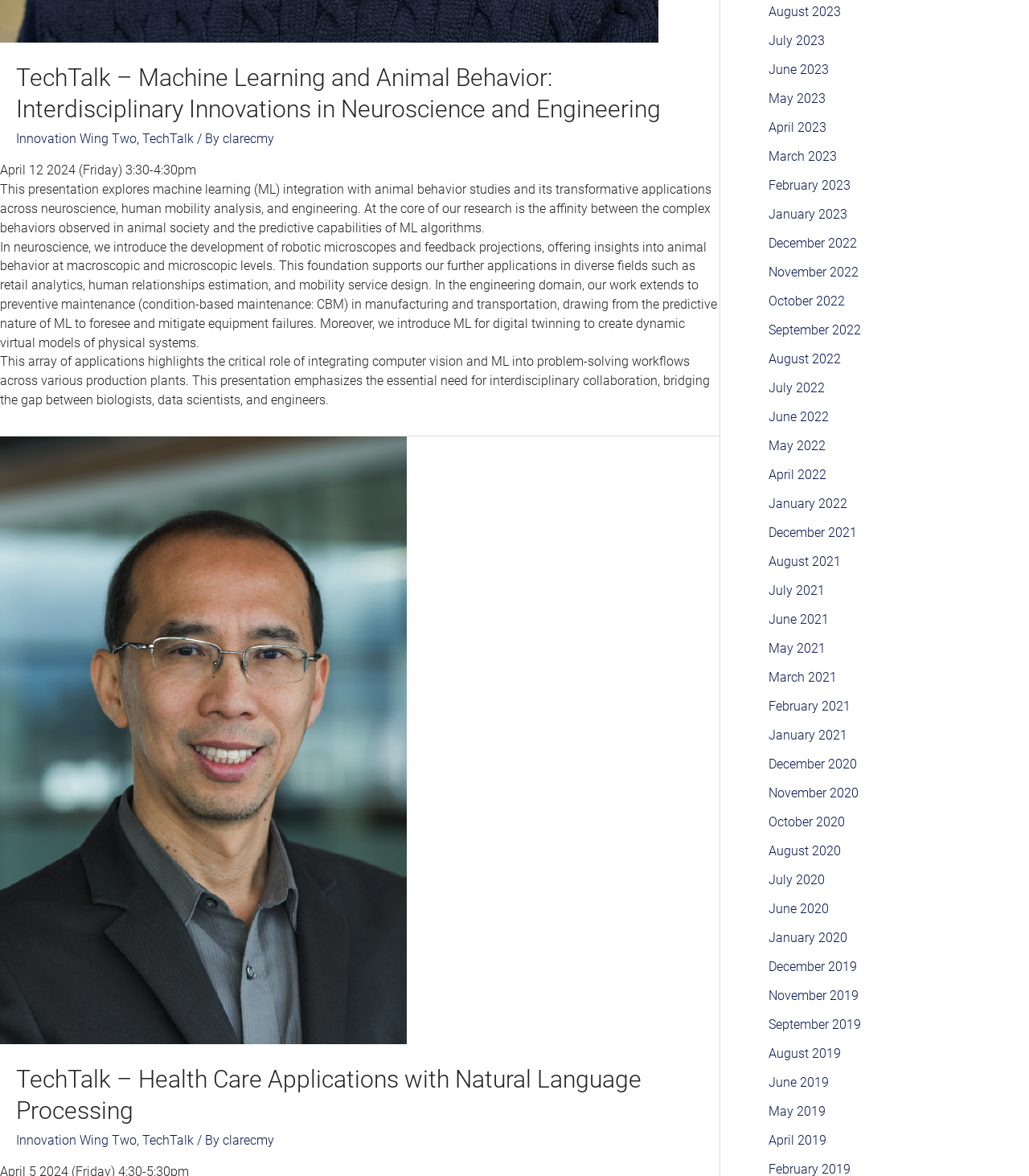Identify the bounding box coordinates of the specific part of the webpage to click to complete this instruction: "browse the TechTalk by clarecmy".

[0.216, 0.111, 0.266, 0.124]